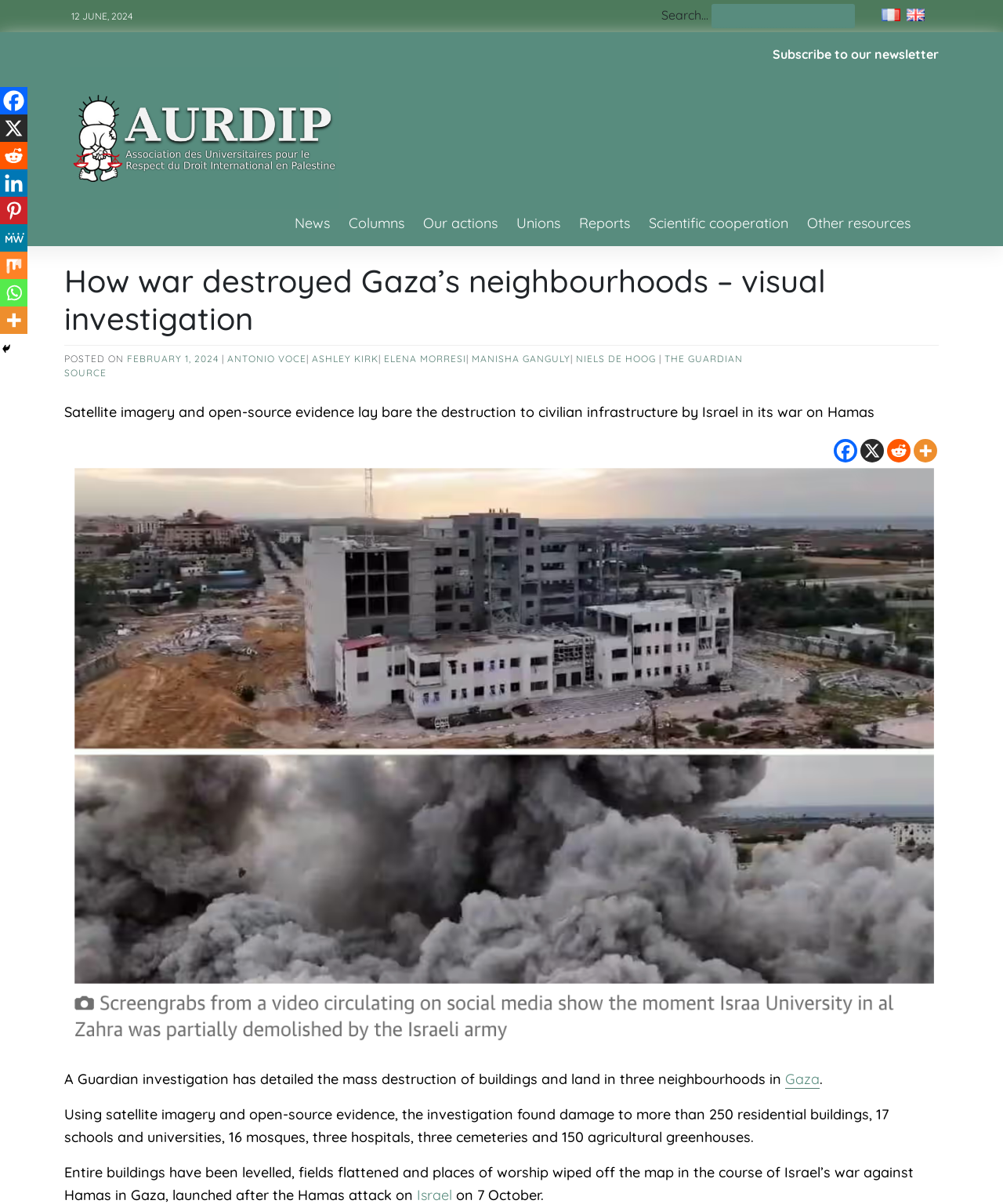Respond to the question below with a concise word or phrase:
What is the name of the organization that conducted the investigation?

The Guardian